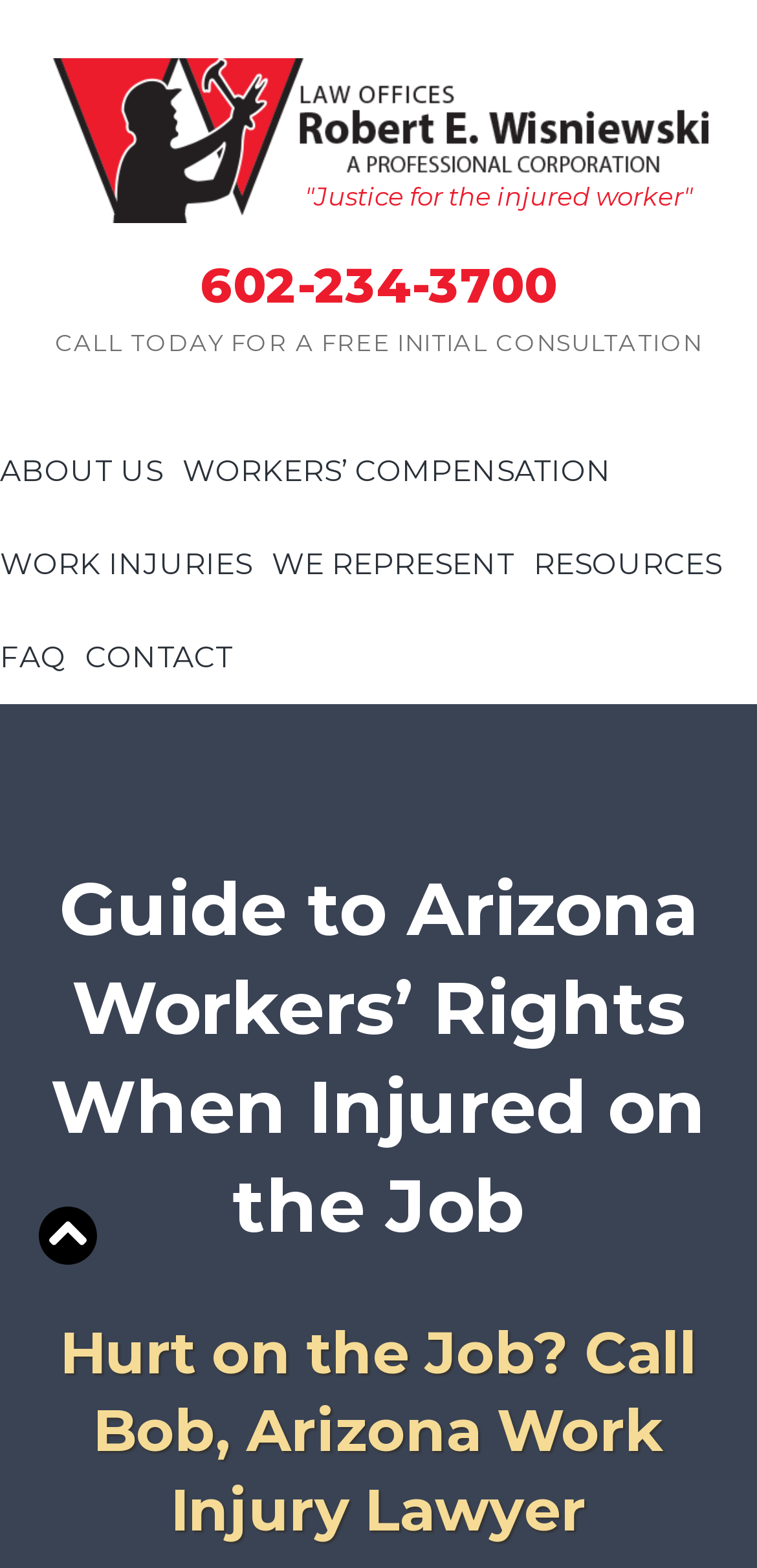Based on the image, provide a detailed and complete answer to the question: 
How many navigation links are in the secondary navigation?

I found the number of navigation links by looking at the secondary navigation section which contains links to 'ABOUT US', 'WORKERS’ COMPENSATION', 'WORK INJURIES', 'WE REPRESENT', 'RESOURCES', 'FAQ', and 'CONTACT'.